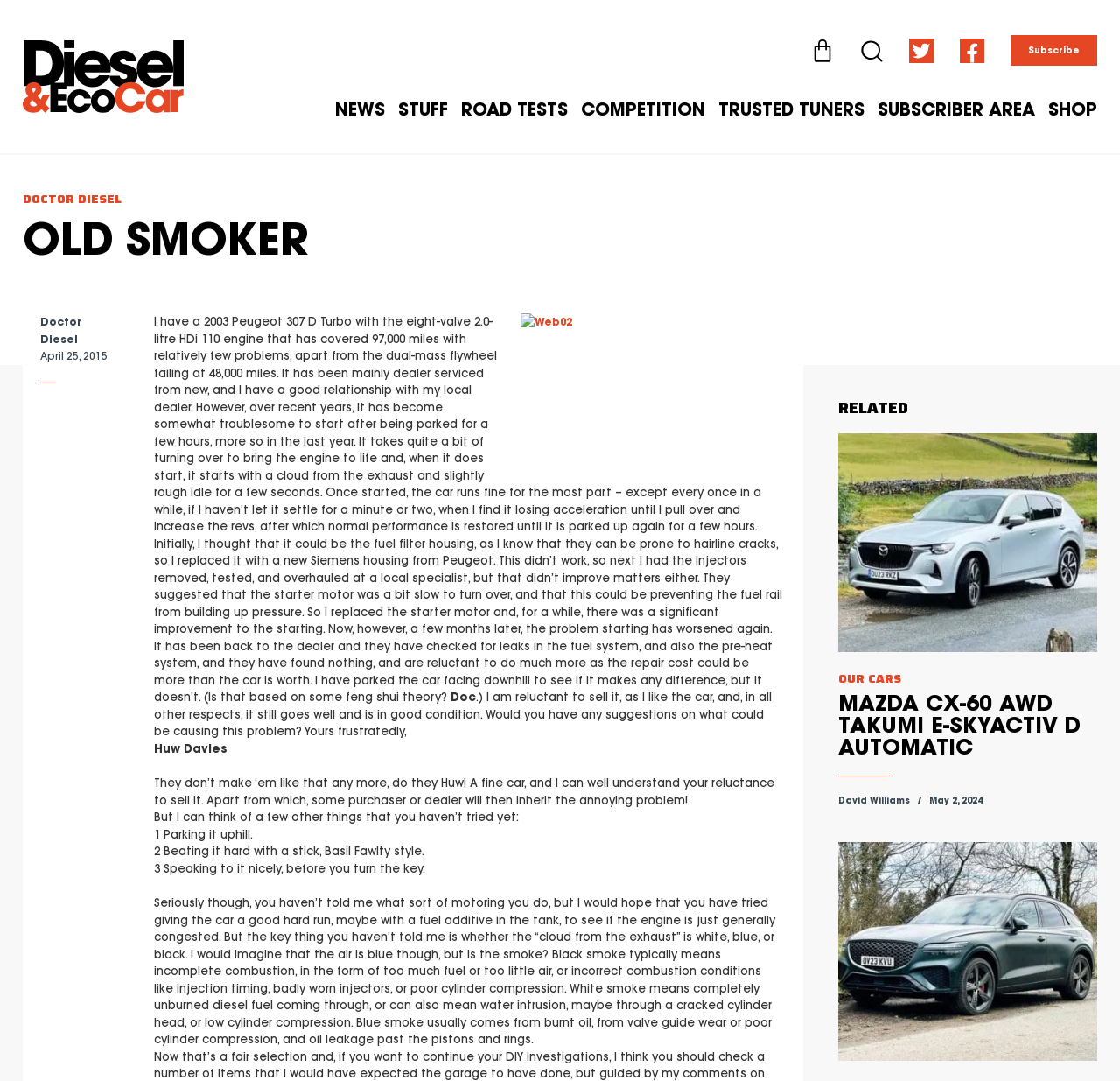Give a one-word or short phrase answer to the question: 
What is suggested as a possible cause of the problem?

Incorrect combustion conditions